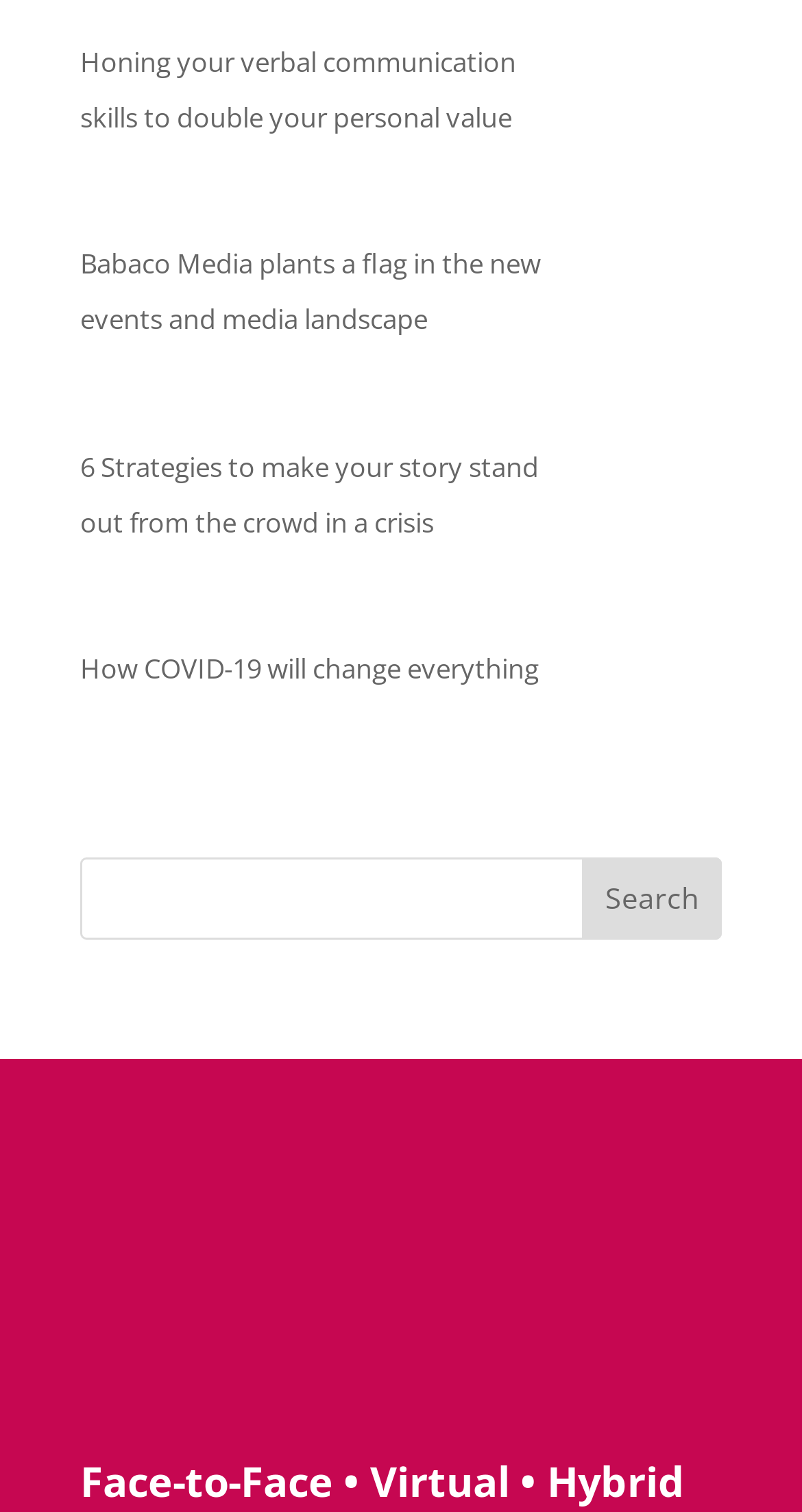Observe the image and answer the following question in detail: What type of events does Babaco Media organize?

The text 'Face-to-Face • Virtual • Hybrid' suggests that Babaco Media organizes events that can be categorized into three types: face-to-face events, virtual events, and hybrid events.